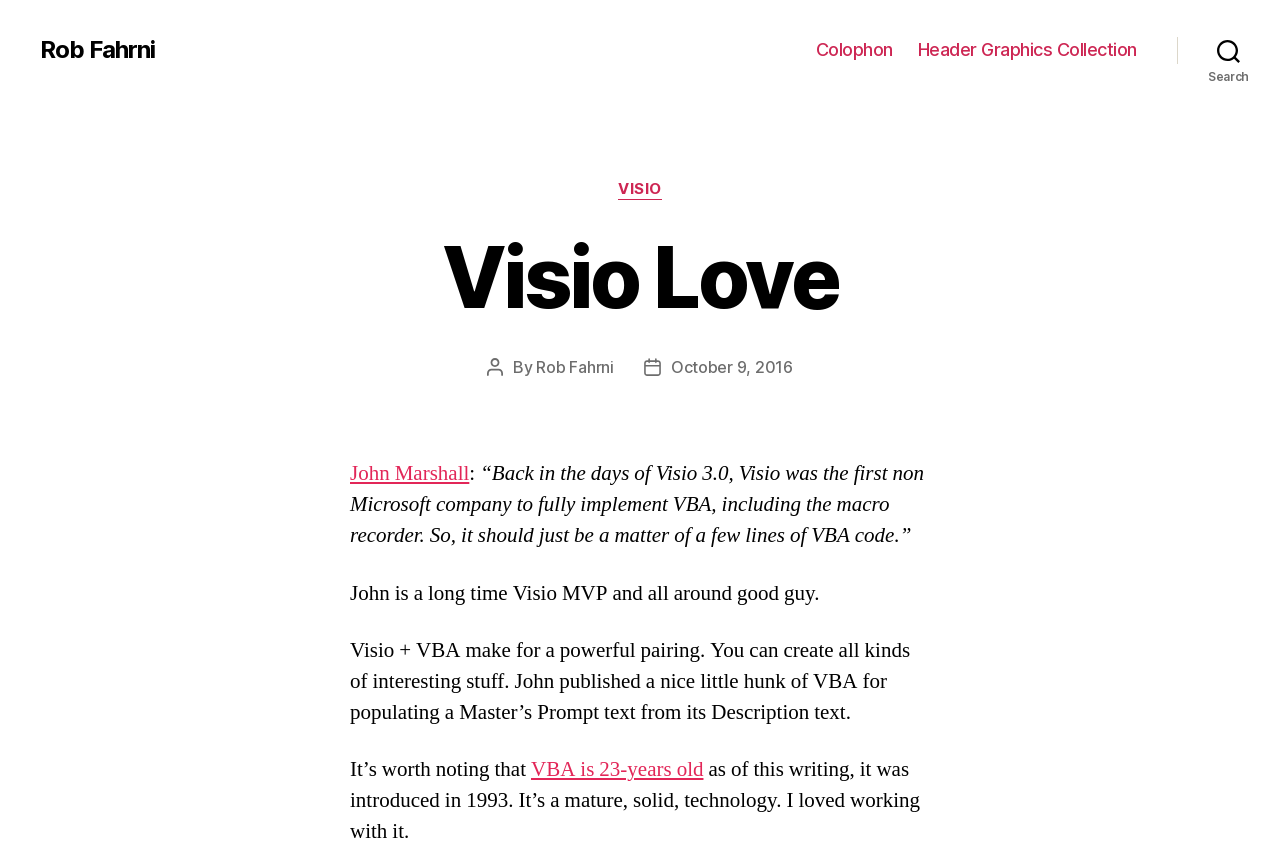Could you determine the bounding box coordinates of the clickable element to complete the instruction: "read about comedy actors"? Provide the coordinates as four float numbers between 0 and 1, i.e., [left, top, right, bottom].

None